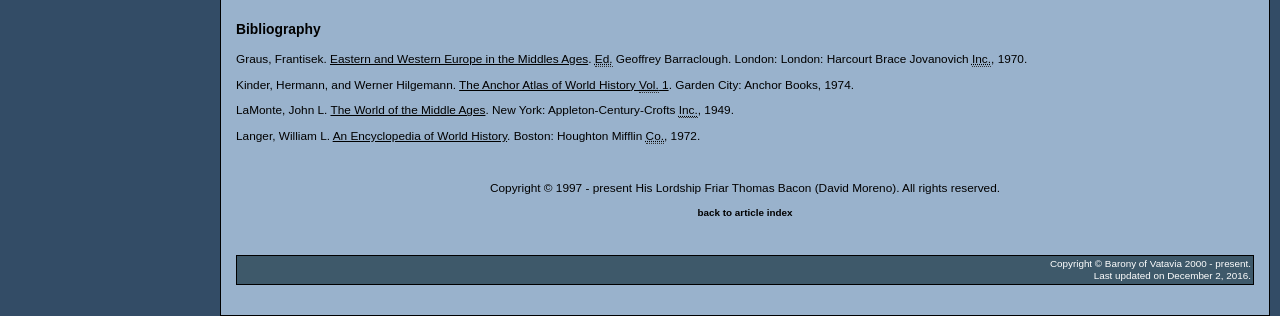Who is the editor of 'Eastern and Western Europe in the Middles Ages'?
Provide a short answer using one word or a brief phrase based on the image.

Geoffrey Barraclough